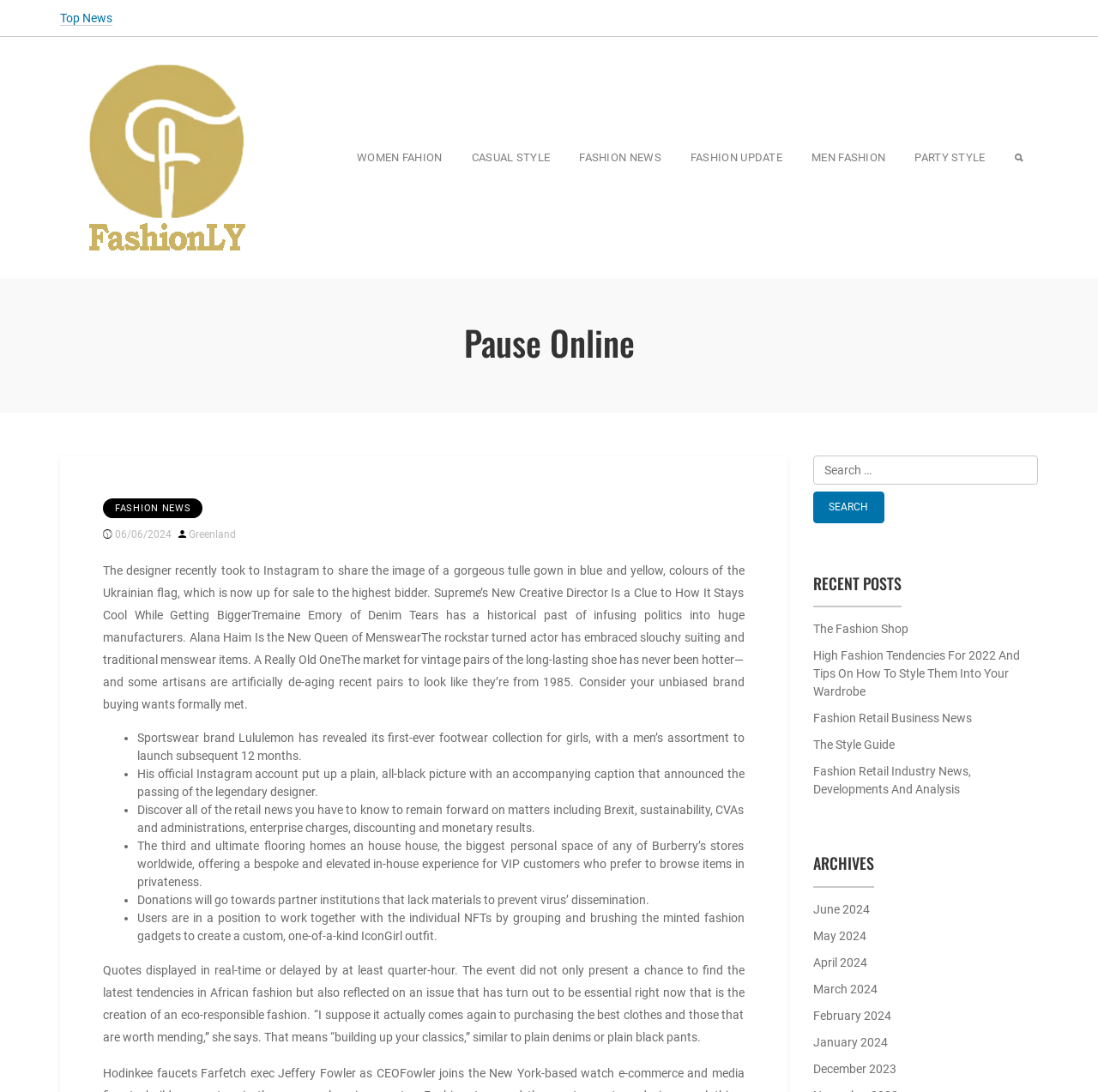Given the element description "Fashion Retail Business News" in the screenshot, predict the bounding box coordinates of that UI element.

[0.74, 0.65, 0.945, 0.666]